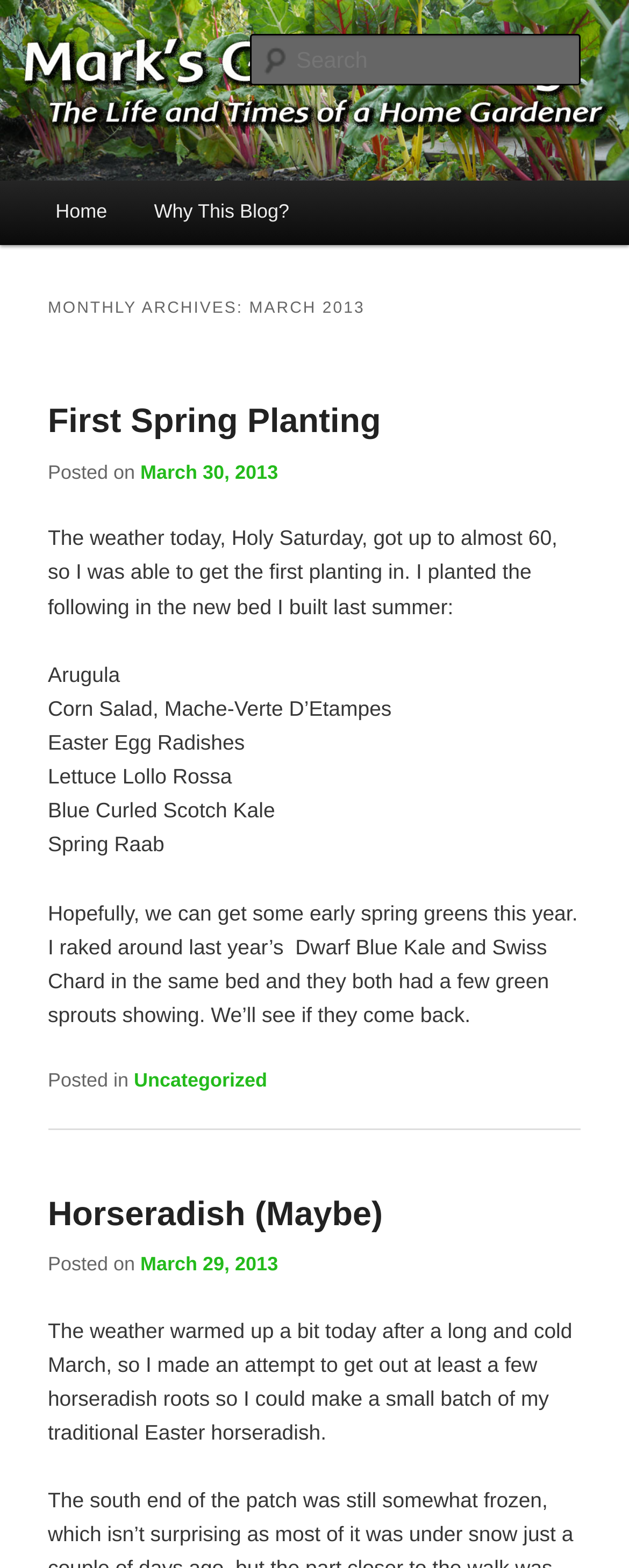Provide the bounding box coordinates of the HTML element this sentence describes: "Horseradish (Maybe)".

[0.076, 0.762, 0.609, 0.786]